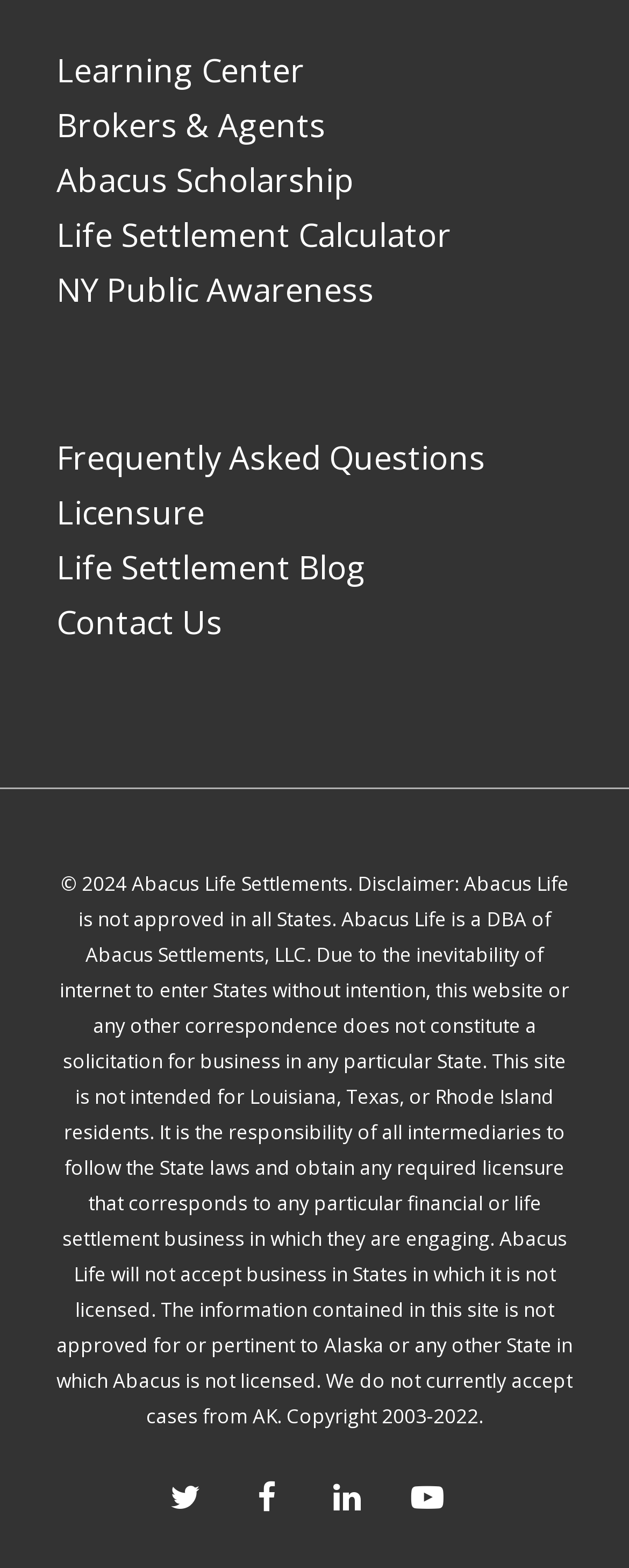What is the name of the company?
Analyze the image and provide a thorough answer to the question.

I found the company name 'Abacus Life Settlements' in the copyright disclaimer at the bottom of the webpage.